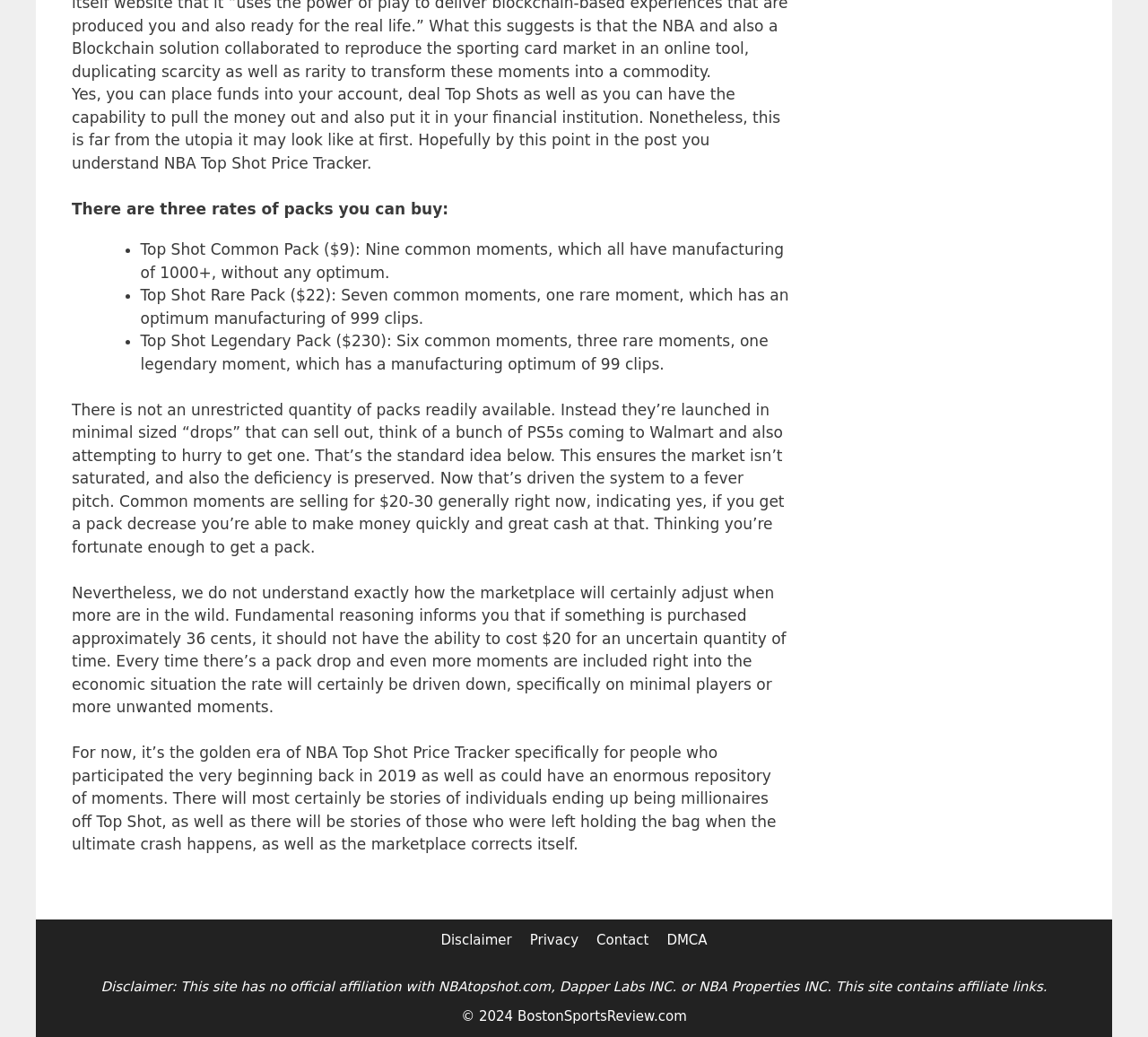Use one word or a short phrase to answer the question provided: 
What are the three rates of packs you can buy?

Top Shot Common, Rare, and Legendary